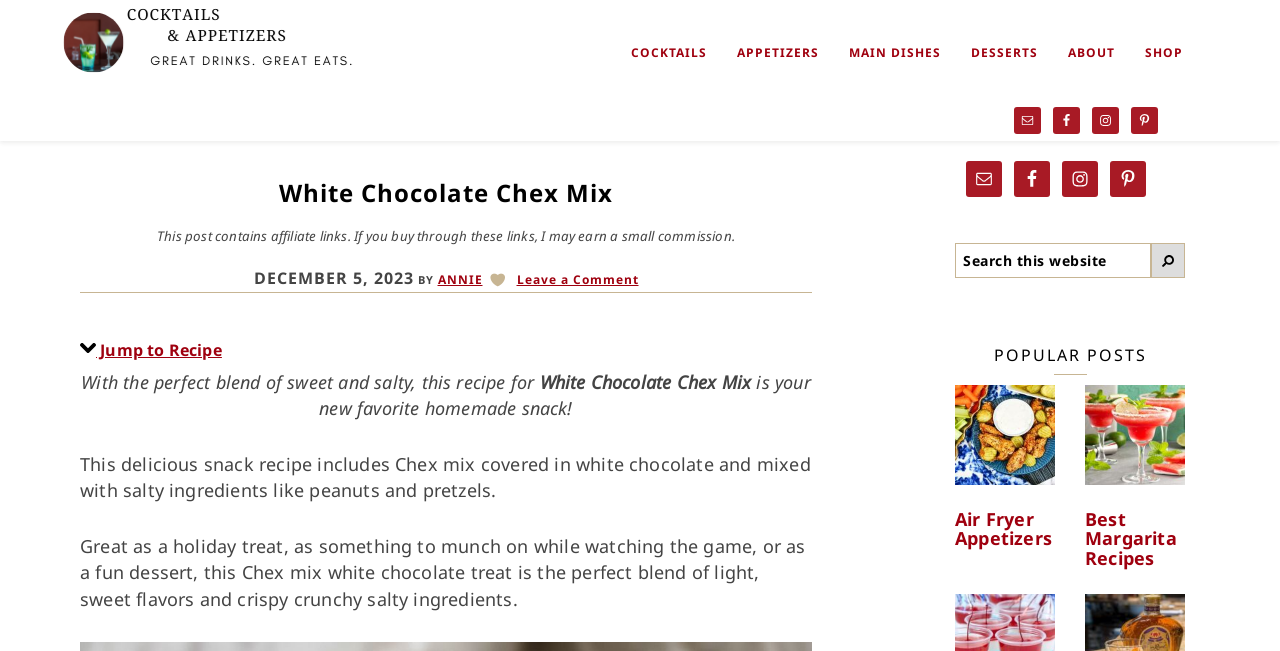Could you specify the bounding box coordinates for the clickable section to complete the following instruction: "Check out Air Fryer appetizer collection"?

[0.746, 0.656, 0.824, 0.69]